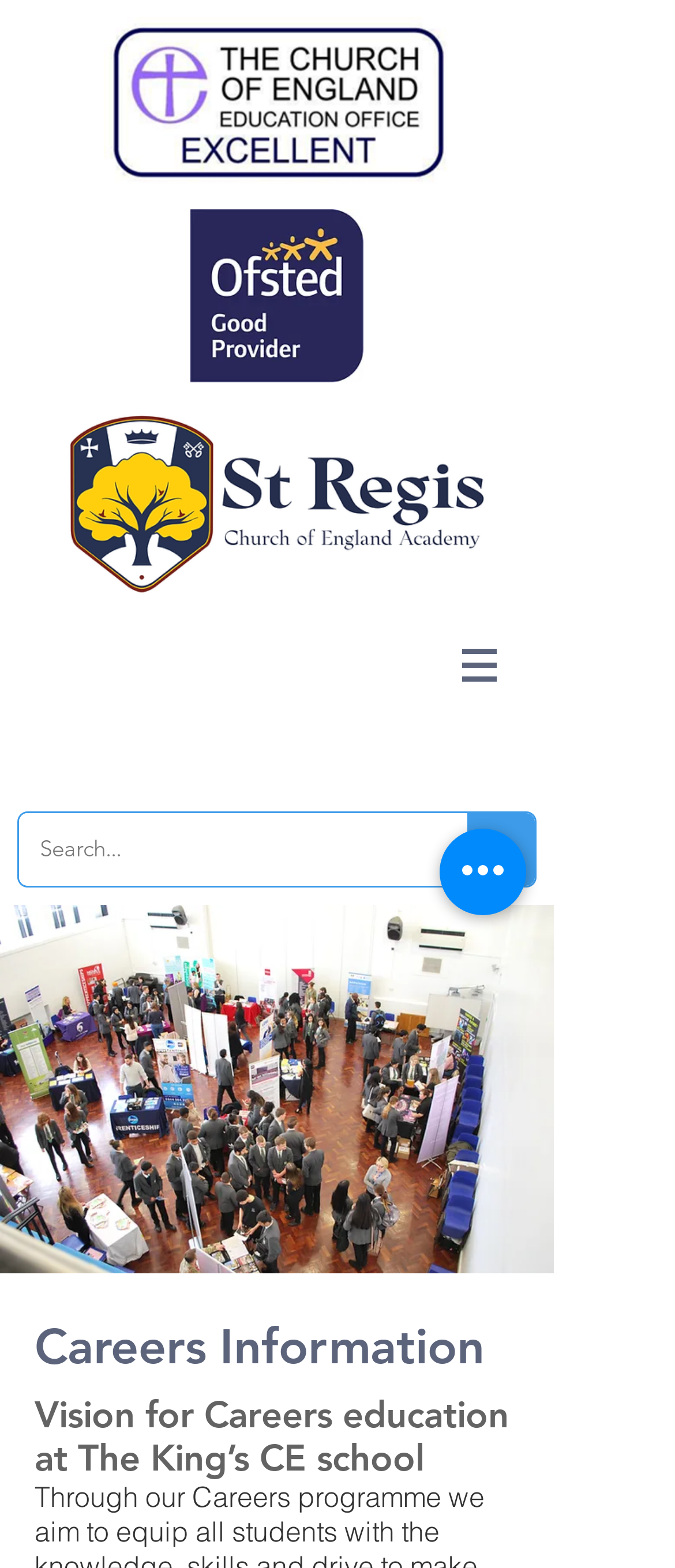What is the purpose of the search box?
Using the image as a reference, deliver a detailed and thorough answer to the question.

I found a search box element with a placeholder text 'Search...' and a search button next to it, which suggests that the purpose of the search box is to search the website for relevant information.